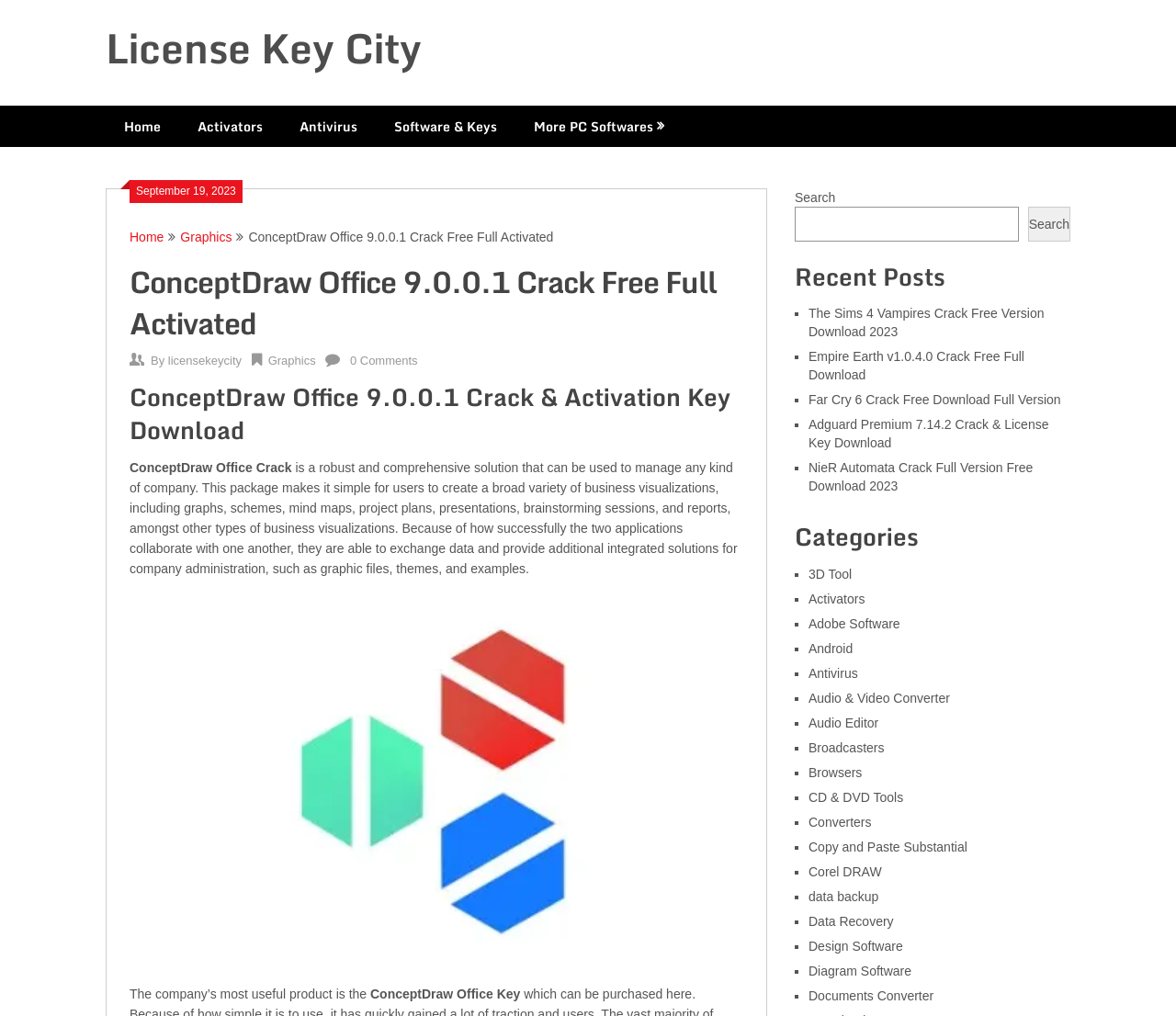Describe all visible elements and their arrangement on the webpage.

This webpage appears to be a software download page, specifically for ConceptDraw Office 9.0.0.1 Crack. The page has a header section with a title "ConceptDraw Office 9.0.0.1 Crack Free Full Activated" and a set of navigation links, including "Home", "Activators", "Antivirus", "Software & Keys", and "More PC Softwares".

Below the header, there is a section with a heading "License Key City" and a link to "License Key City". Next to it, there is a section with a heading "ConceptDraw Office 9.0.0.1 Crack & Activation Key Download" and a brief description of the software, stating that it is a robust and comprehensive solution for managing any kind of company.

The description is followed by an image of the software, and then a section with a heading "Recent Posts" that lists several links to other software download pages, including "The Sims 4 Vampires Crack Free Version Download 2023", "Empire Earth v1.0.4.0 Crack Free Full Download", and others.

On the right side of the page, there is a search bar with a search button, and below it, a section with a heading "Categories" that lists several categories of software, including "3D Tool", "Activators", "Adobe Software", "Android", and many others. Each category has a link to a corresponding page.

Overall, the page has a simple and organized layout, with clear headings and concise text. The content is focused on providing information and download links for ConceptDraw Office 9.0.0.1 Crack and other related software.